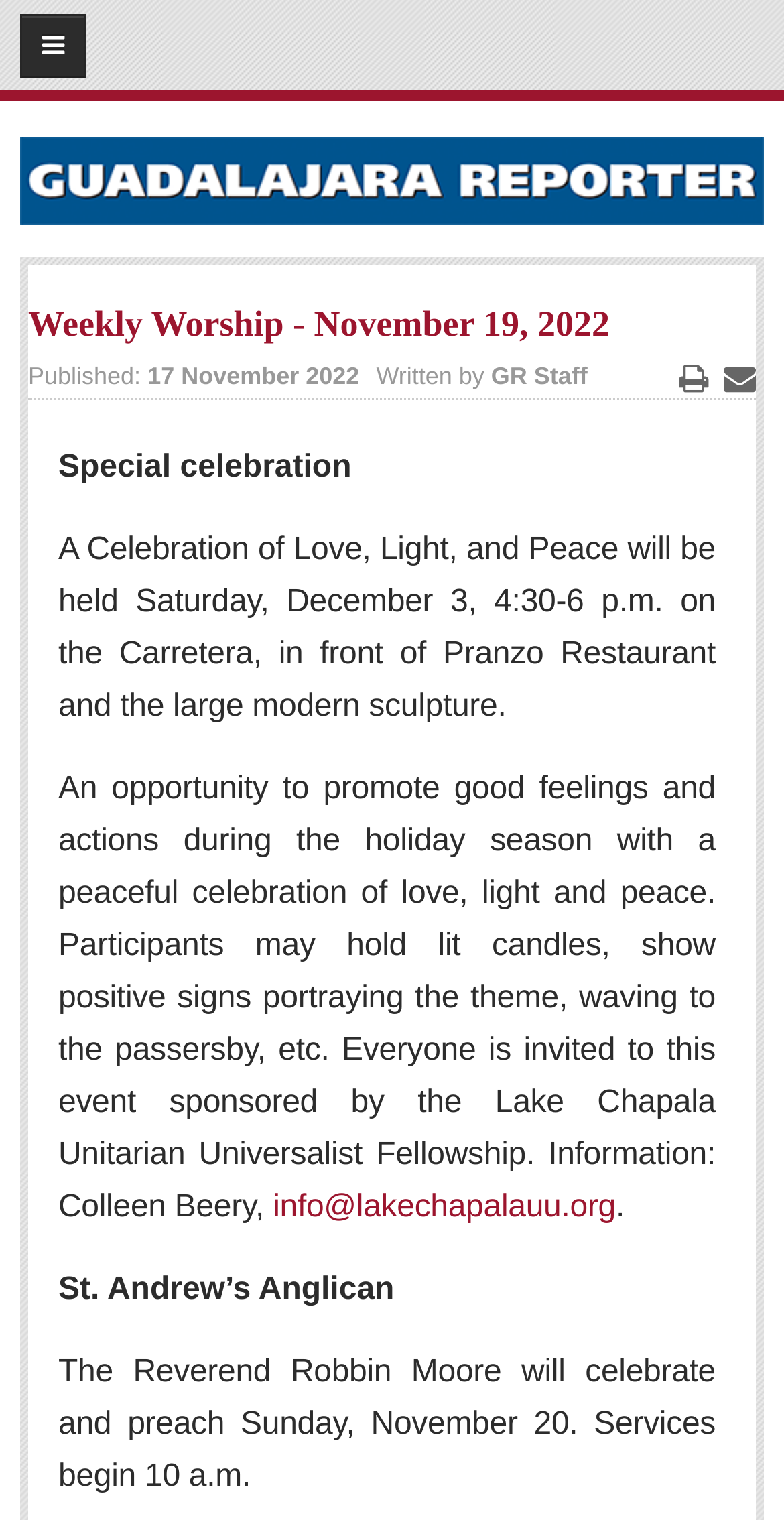Who is the Reverend celebrating and preaching on November 20?
Craft a detailed and extensive response to the question.

I found the answer by reading the text 'The Reverend Robbin Moore will celebrate and preach Sunday, November 20...' which is located at the bottom of the webpage.